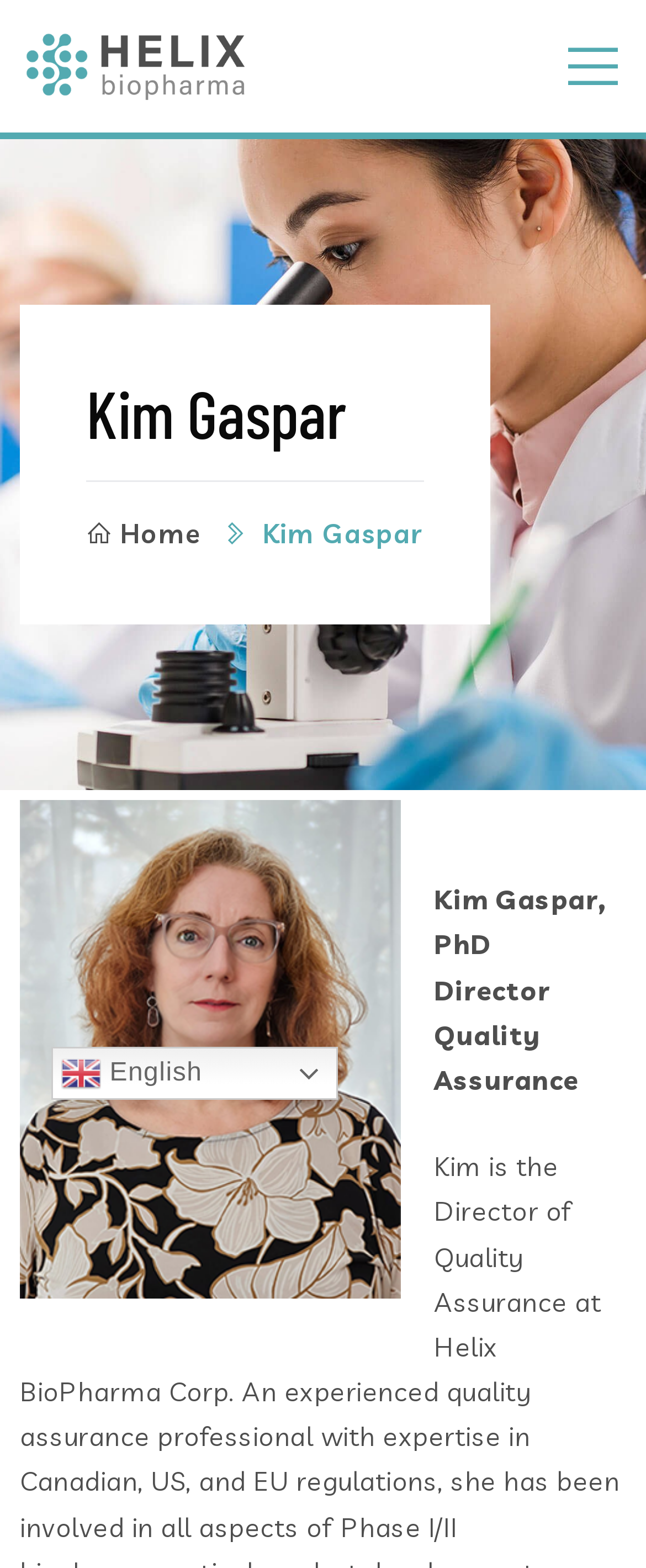Please analyze the image and provide a thorough answer to the question:
Is there a description about Kim Gaspar?

I can see a description about Kim Gaspar which is a series of StaticText elements that describe her experience and expertise in quality assurance, located below her name and job title and has a bounding box coordinate of [0.031, 0.733, 0.931, 0.898] and [0.031, 0.906, 0.959, 0.955].